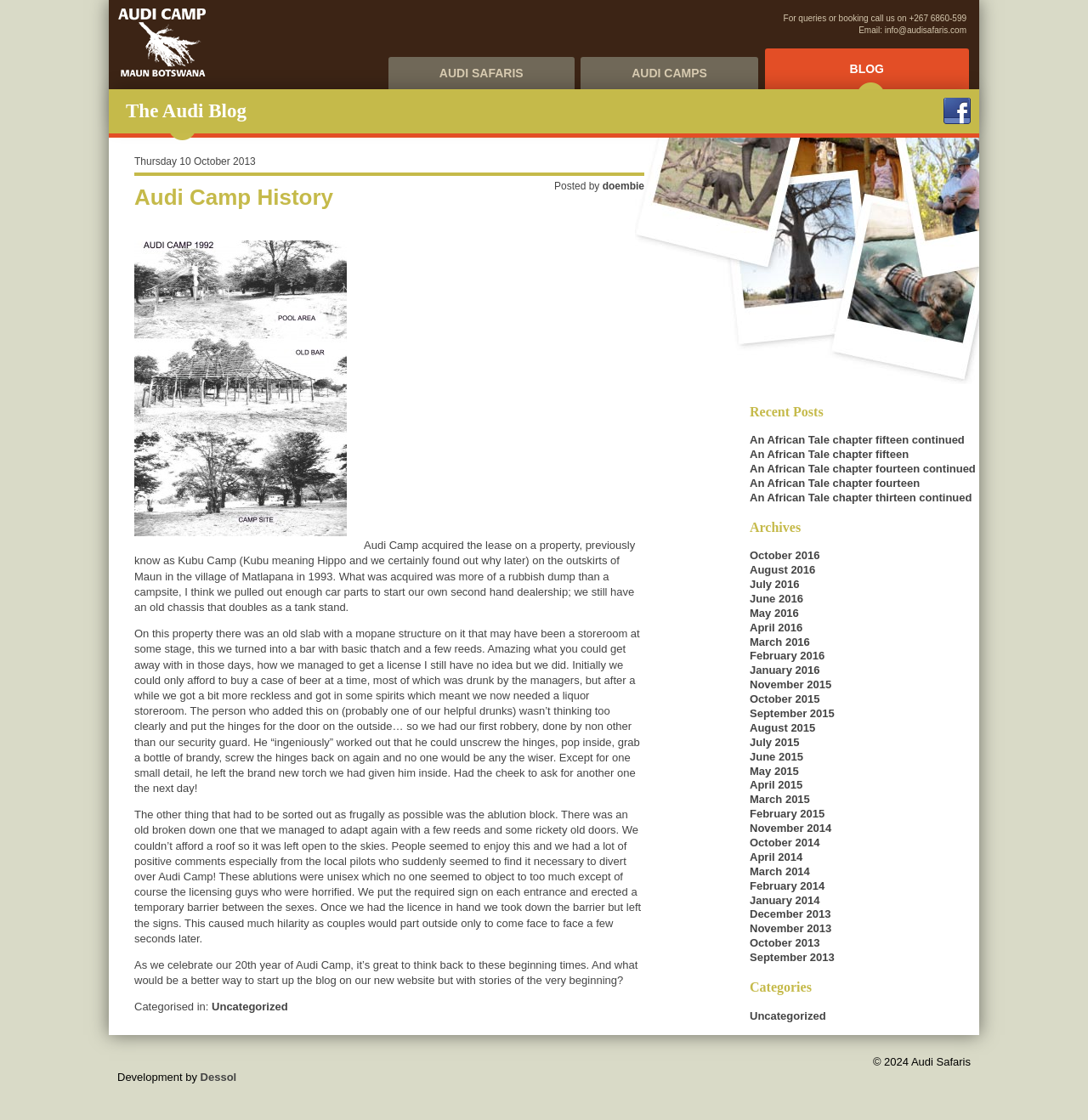Can you find the bounding box coordinates for the element to click on to achieve the instruction: "Click on the 'Audi Safaris Botswana' link"?

[0.108, 0.055, 0.194, 0.067]